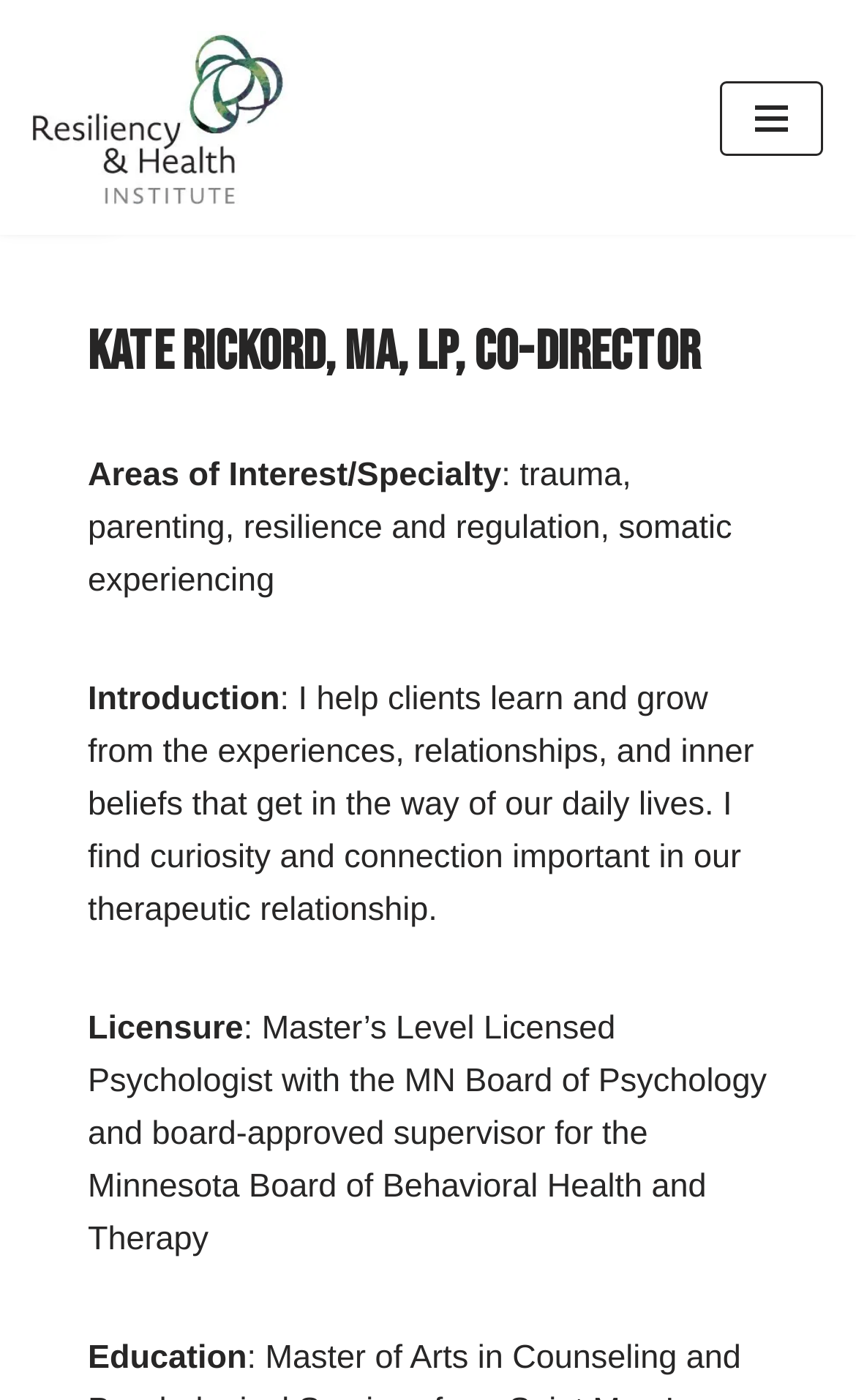Provide a single word or phrase answer to the question: 
What areas of interest does Kate Rickord specialize in?

trauma, parenting, etc.